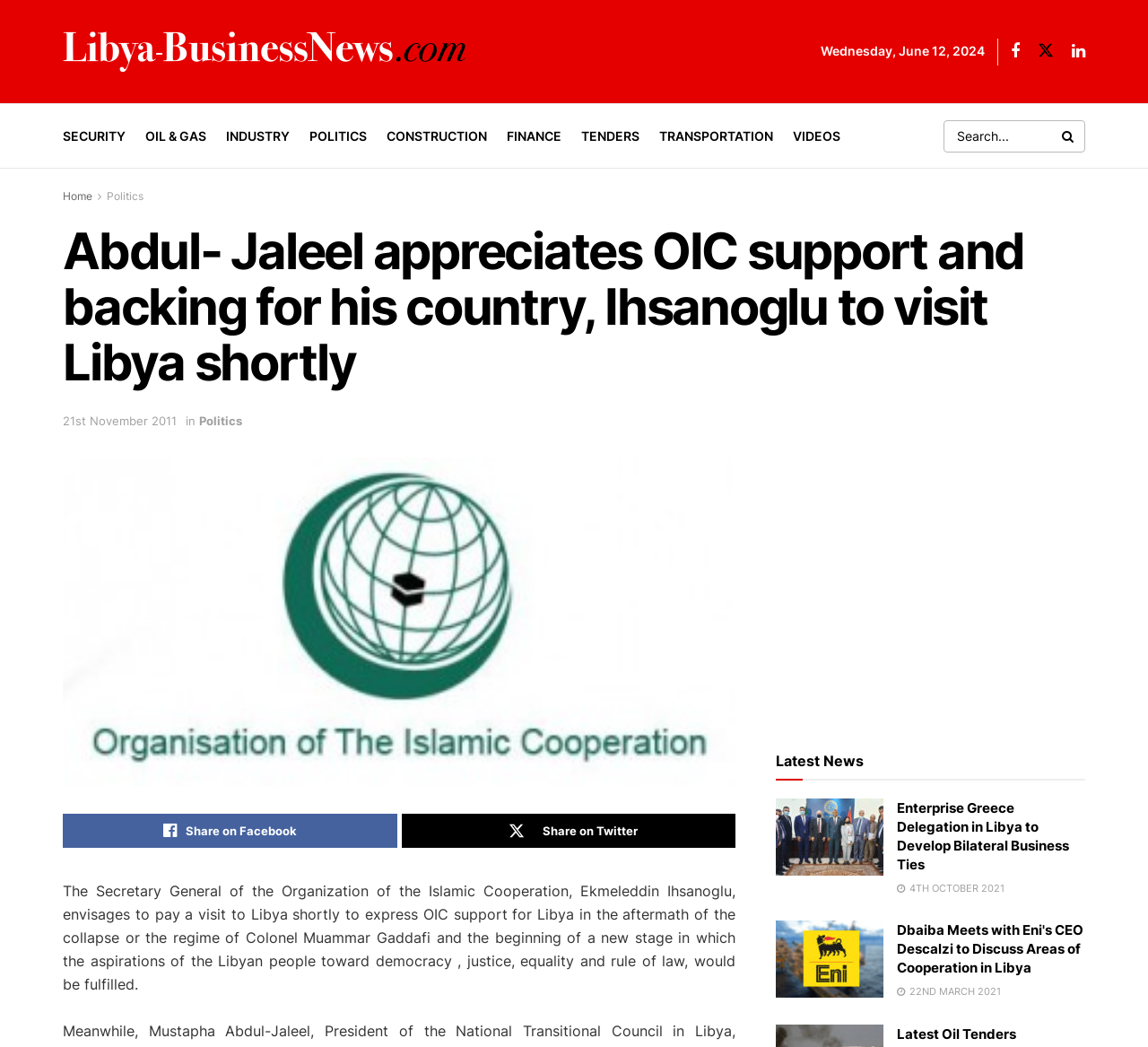Mark the bounding box of the element that matches the following description: "Transportation".

[0.574, 0.099, 0.673, 0.16]